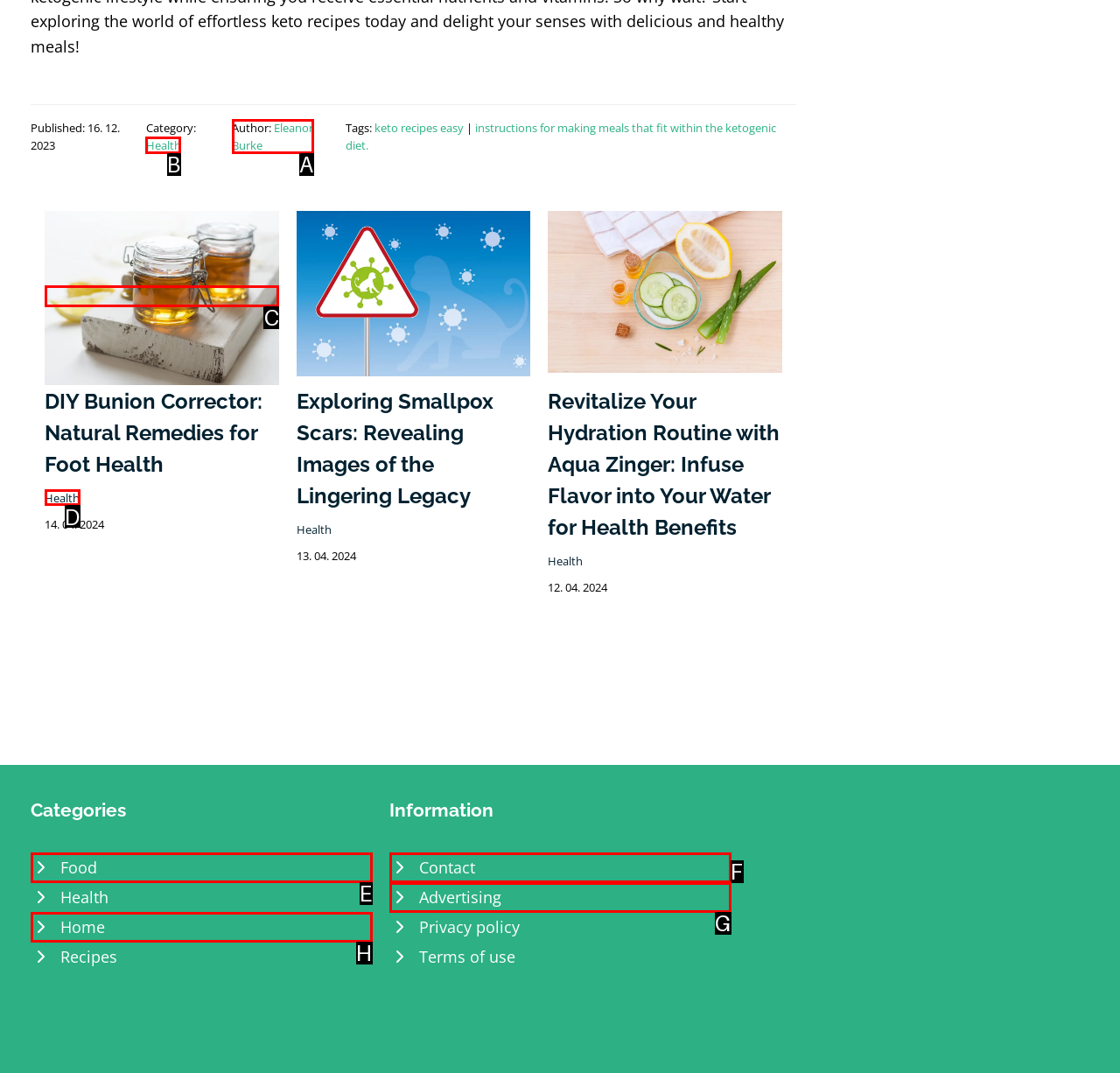Determine which letter corresponds to the UI element to click for this task: Click on the 'Health' category
Respond with the letter from the available options.

B